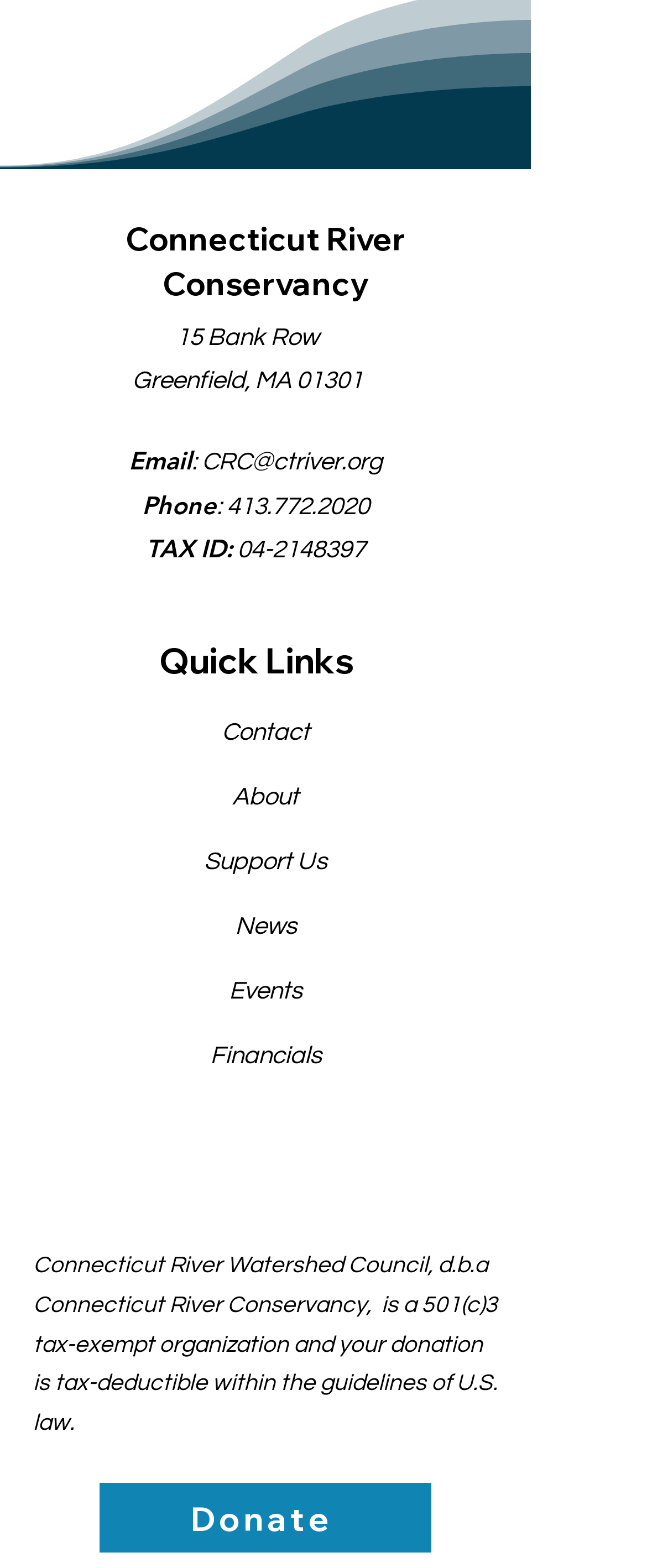Please determine the bounding box coordinates of the element's region to click in order to carry out the following instruction: "check the organization's email". The coordinates should be four float numbers between 0 and 1, i.e., [left, top, right, bottom].

[0.312, 0.287, 0.591, 0.303]